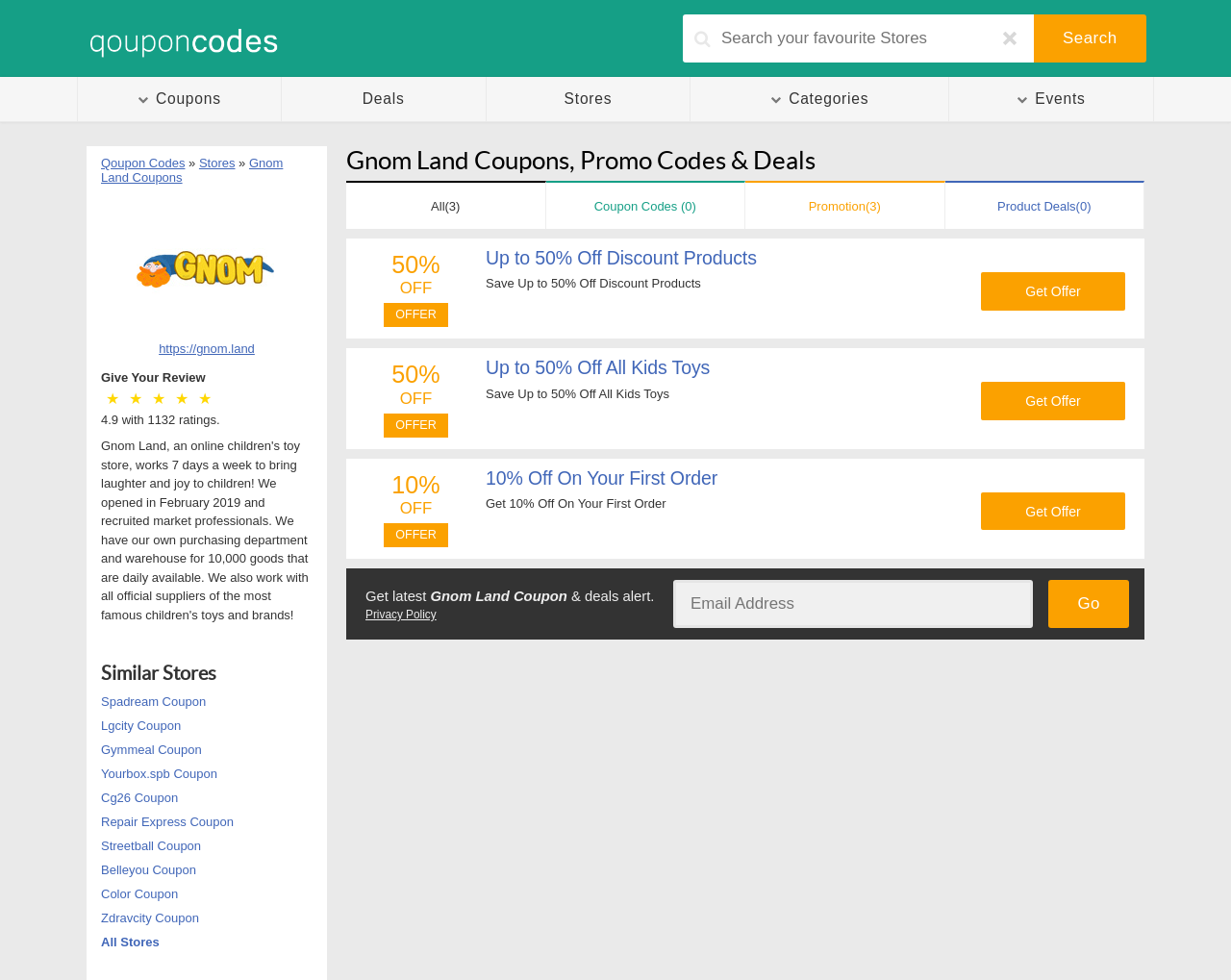What are the similar stores to Gnom Land?
Give a one-word or short-phrase answer derived from the screenshot.

Spadream, Lgcity, etc.